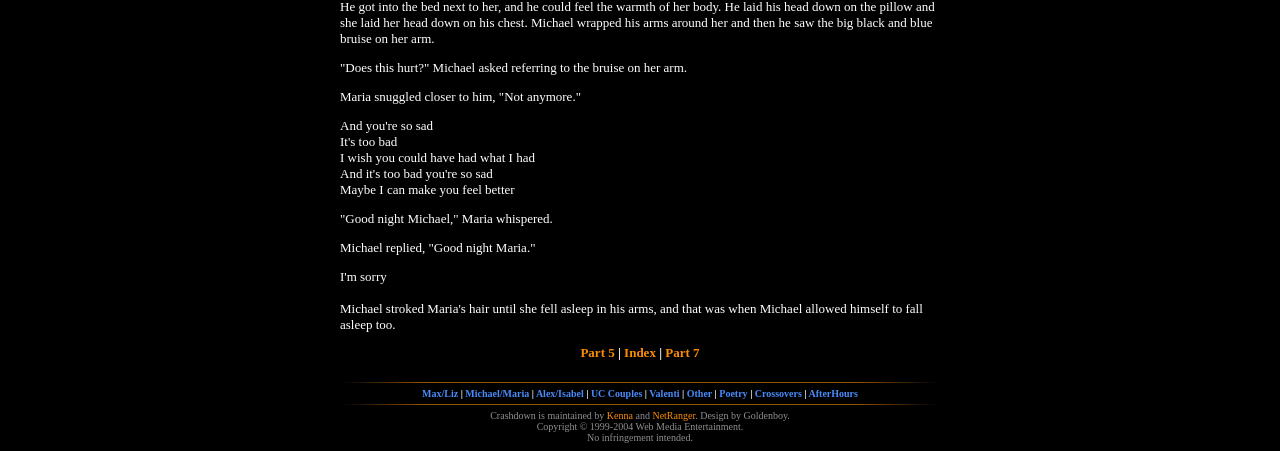Provide a short answer to the following question with just one word or phrase: What are the categories listed in the second layout table?

Couples, Poetry, Crossovers, etc.